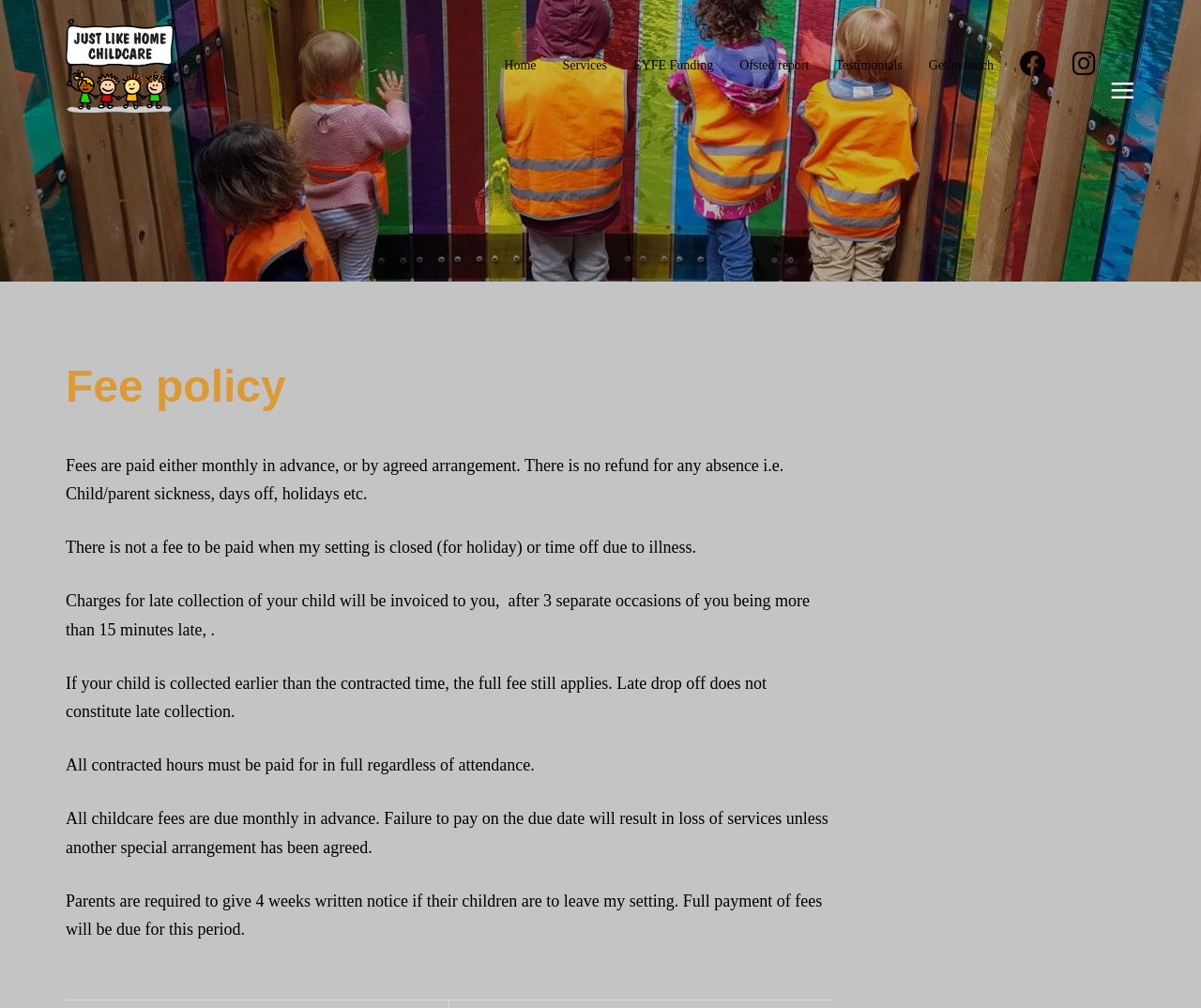Based on the description "Ofsted report", find the bounding box of the specified UI element.

[0.616, 0.054, 0.674, 0.076]